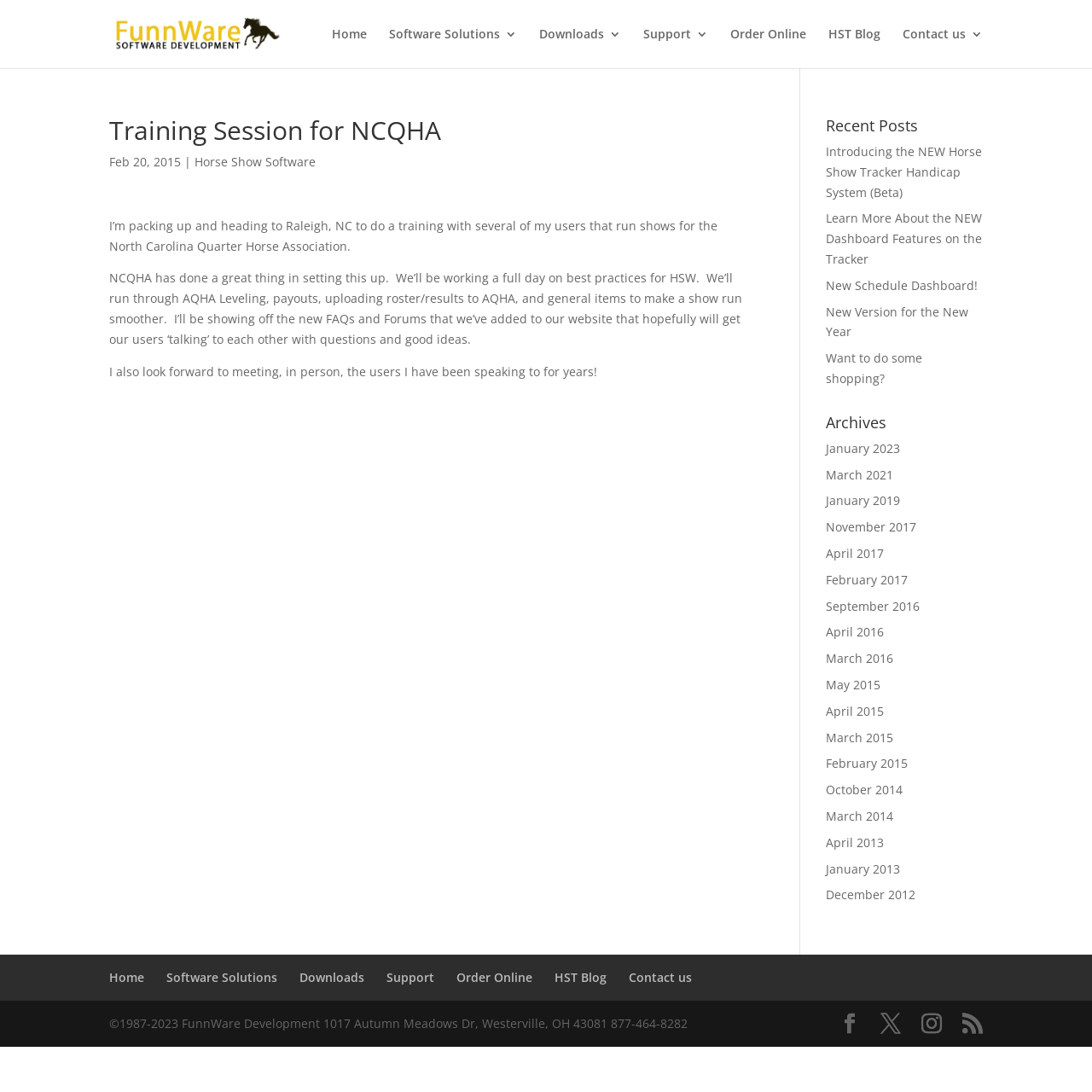Write an exhaustive caption that covers the webpage's main aspects.

The webpage is about a training session for NCQHA (North Carolina Quarter Horse Association) organized by FunnWare Development. At the top, there is a logo of FunnWare Development, accompanied by a link to the company's website. Below the logo, there is a navigation menu with links to various sections of the website, including Home, Software Solutions, Downloads, Support, Order Online, HST Blog, and Contact us.

The main content of the webpage is an article about the training session, which is headed by a title "Training Session for NCQHA". The article is dated February 20, 2015, and it mentions that the training session will cover best practices for Horse Show Software, including AQHA Leveling, payouts, and uploading roster/results to AQHA. The article also expresses the author's excitement to meet the users in person.

On the right side of the webpage, there is a section titled "Recent Posts" with links to several blog posts, including "Introducing the NEW Horse Show Tracker Handicap System (Beta)" and "New Version for the New Year". Below the Recent Posts section, there is an "Archives" section with links to blog posts from various months and years, ranging from January 2023 to December 2012.

At the bottom of the webpage, there is a footer section with a copyright notice, contact information, and social media links. The footer section also has a duplicate navigation menu with links to the same sections as the top navigation menu.